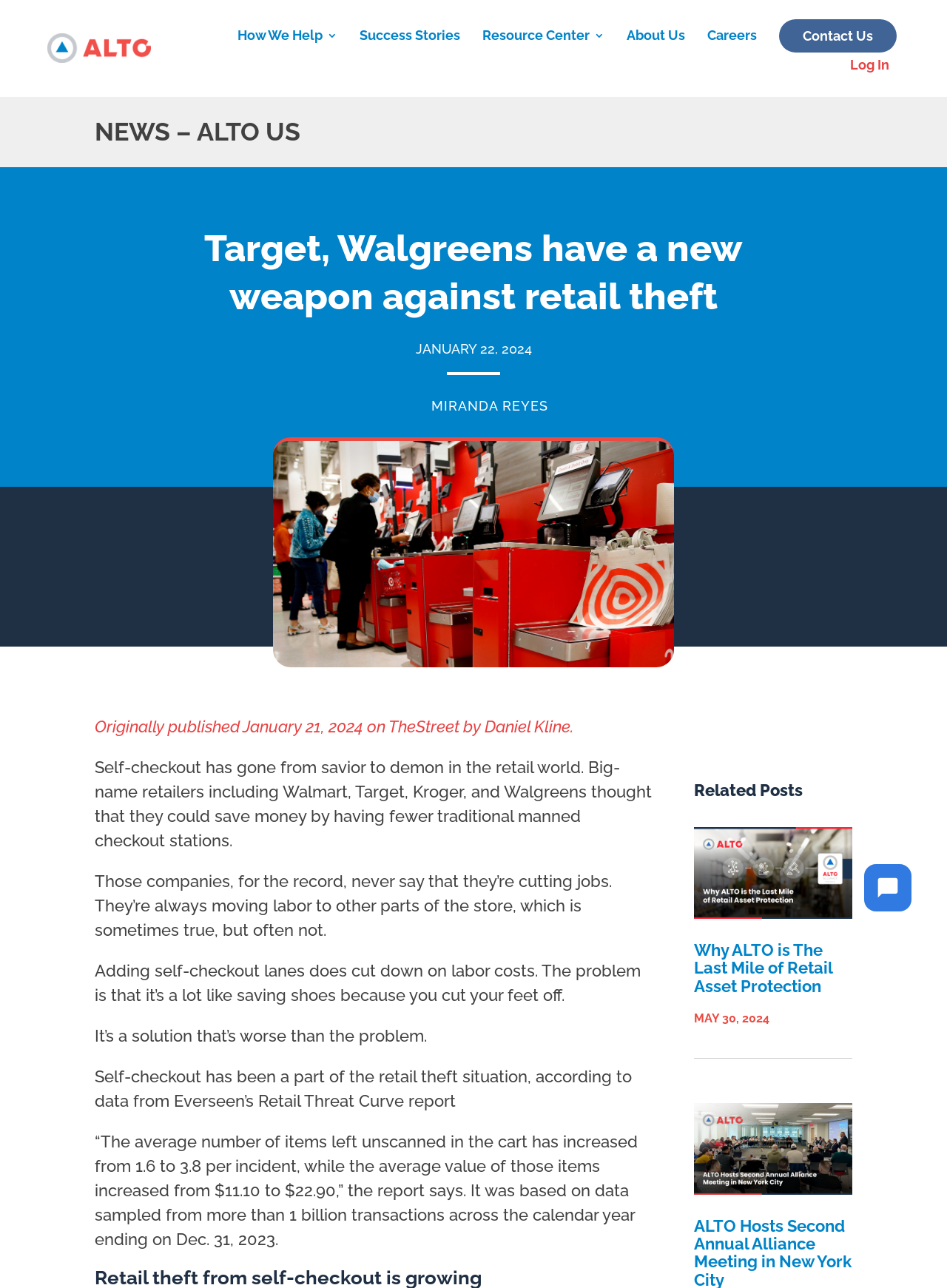Identify the bounding box coordinates for the region of the element that should be clicked to carry out the instruction: "View the 'Resource Center'". The bounding box coordinates should be four float numbers between 0 and 1, i.e., [left, top, right, bottom].

[0.509, 0.024, 0.638, 0.032]